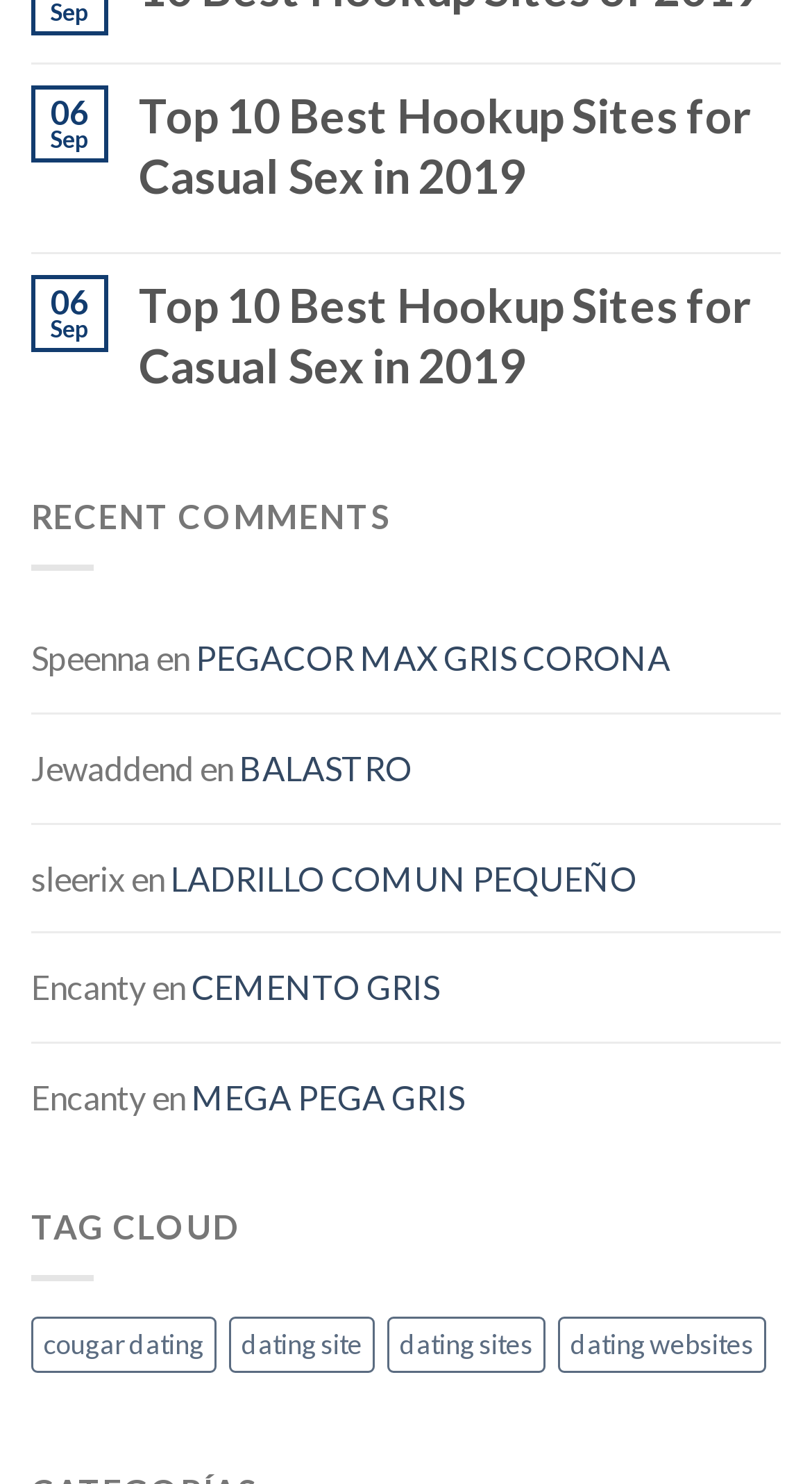Please answer the following question using a single word or phrase: 
How many tags are in the tag cloud?

4